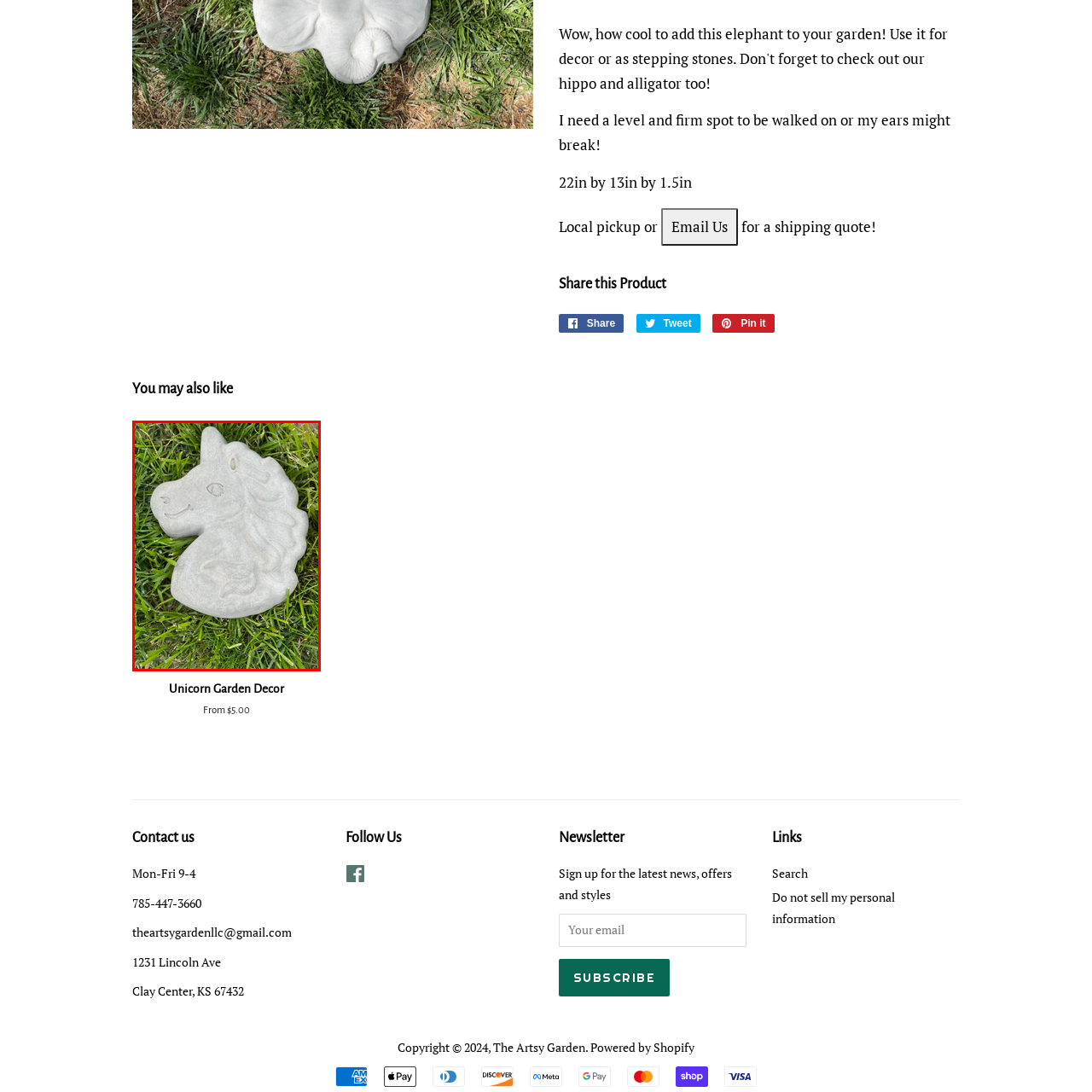What is the style of the unicorn's head?
Please examine the image highlighted within the red bounding box and respond to the question using a single word or phrase based on the image.

Stylized